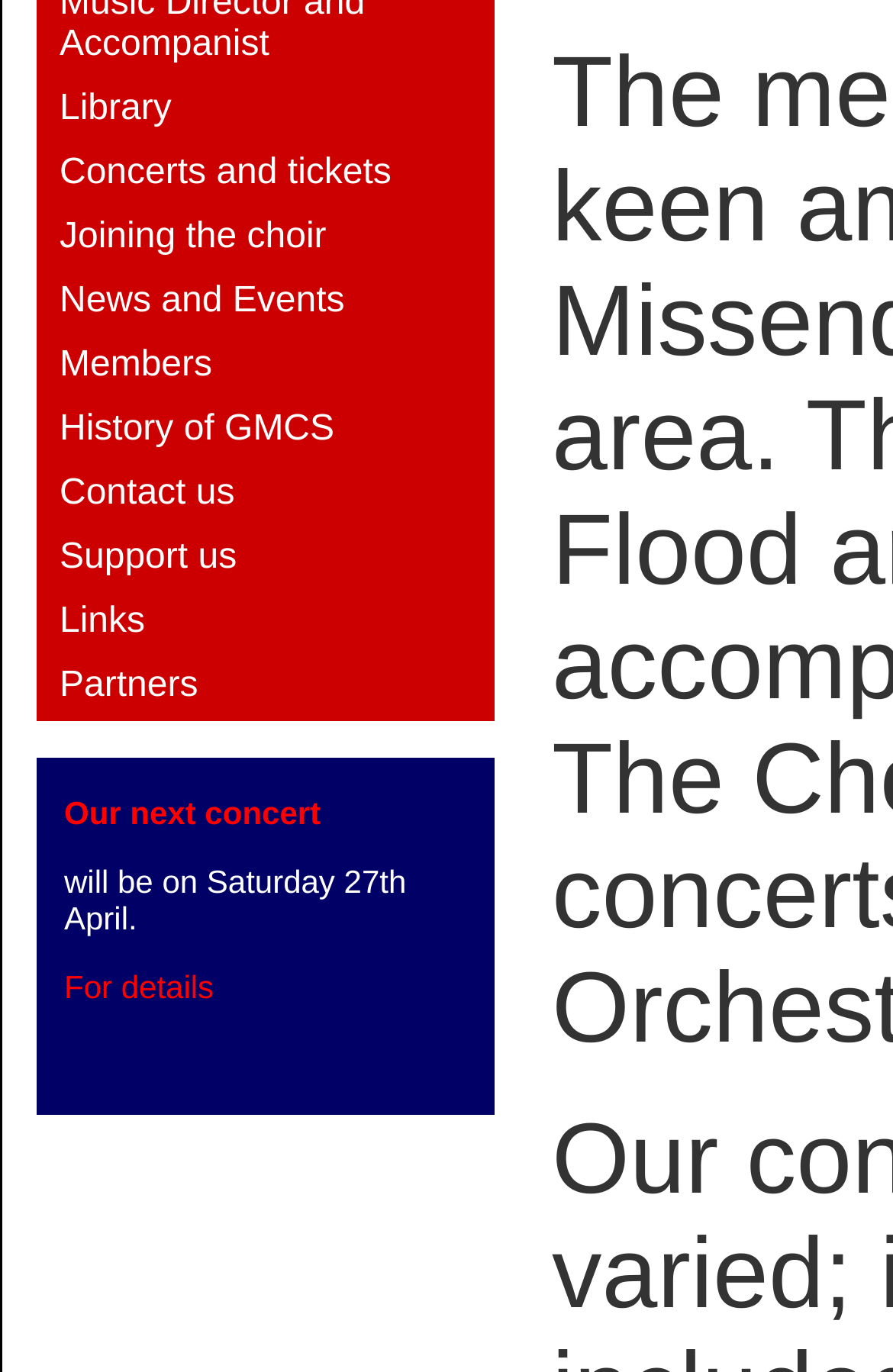Find the bounding box of the element with the following description: "Links". The coordinates must be four float numbers between 0 and 1, formatted as [left, top, right, bottom].

[0.067, 0.439, 0.162, 0.467]